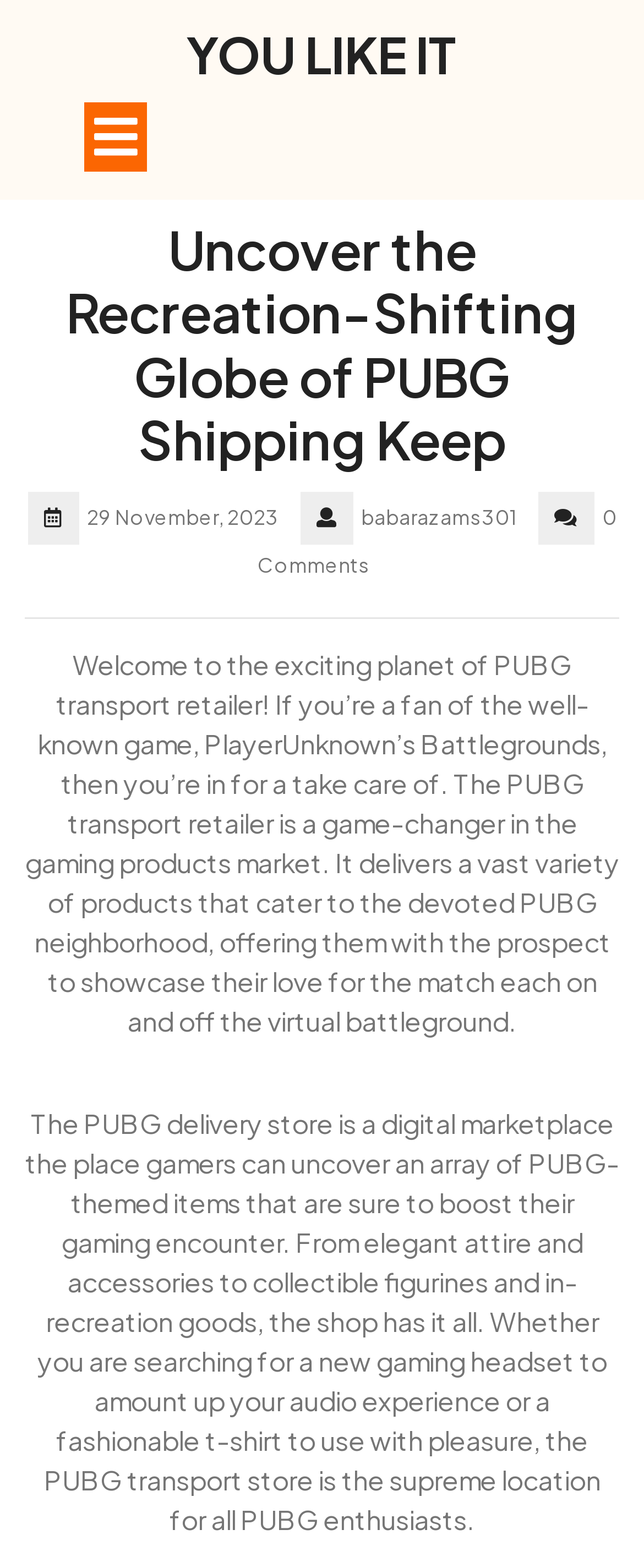Determine the bounding box for the described UI element: "YOU LIKE IT".

[0.288, 0.015, 0.712, 0.055]